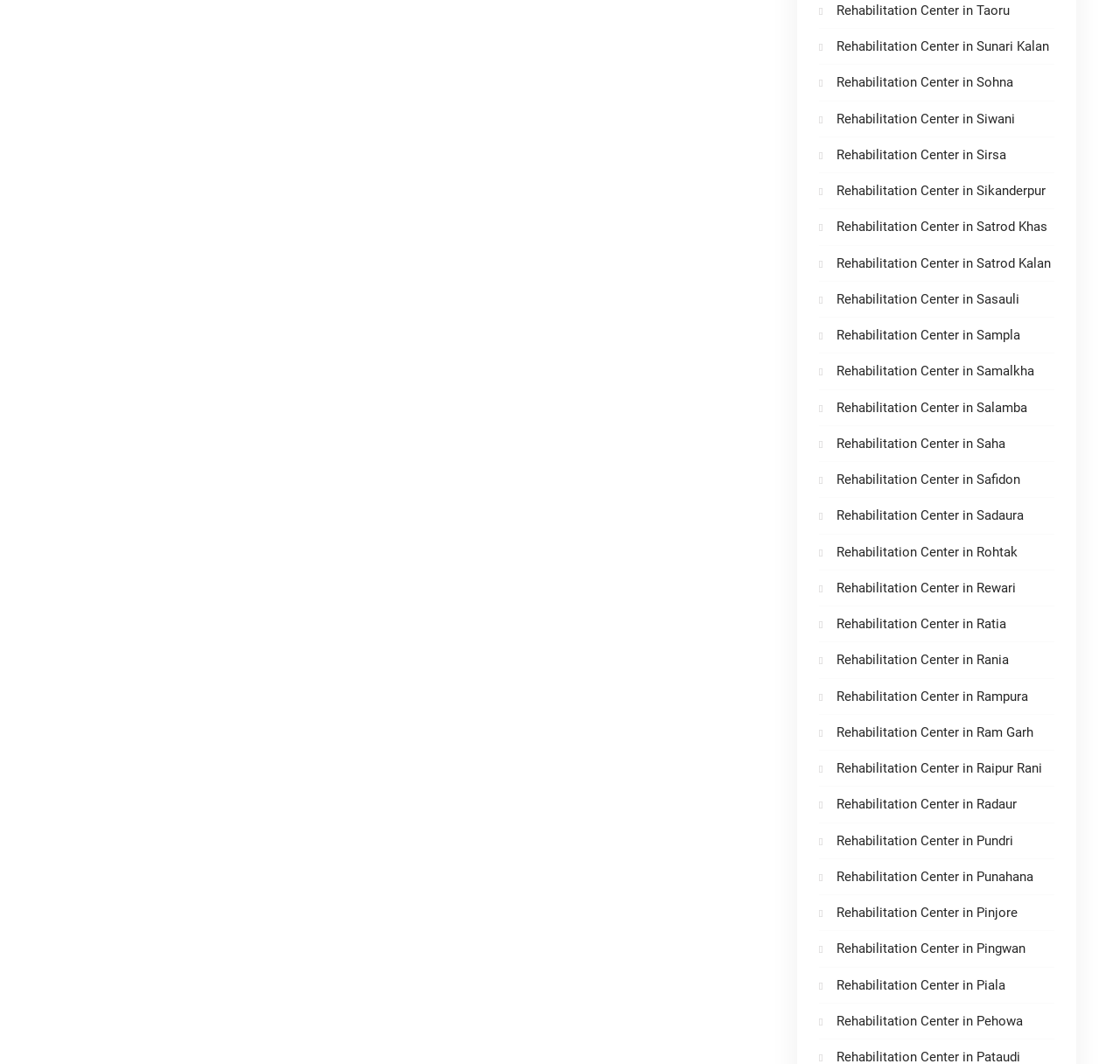Locate the bounding box coordinates of the segment that needs to be clicked to meet this instruction: "Discover Rehabilitation Center in Pundri".

[0.747, 0.783, 0.905, 0.797]